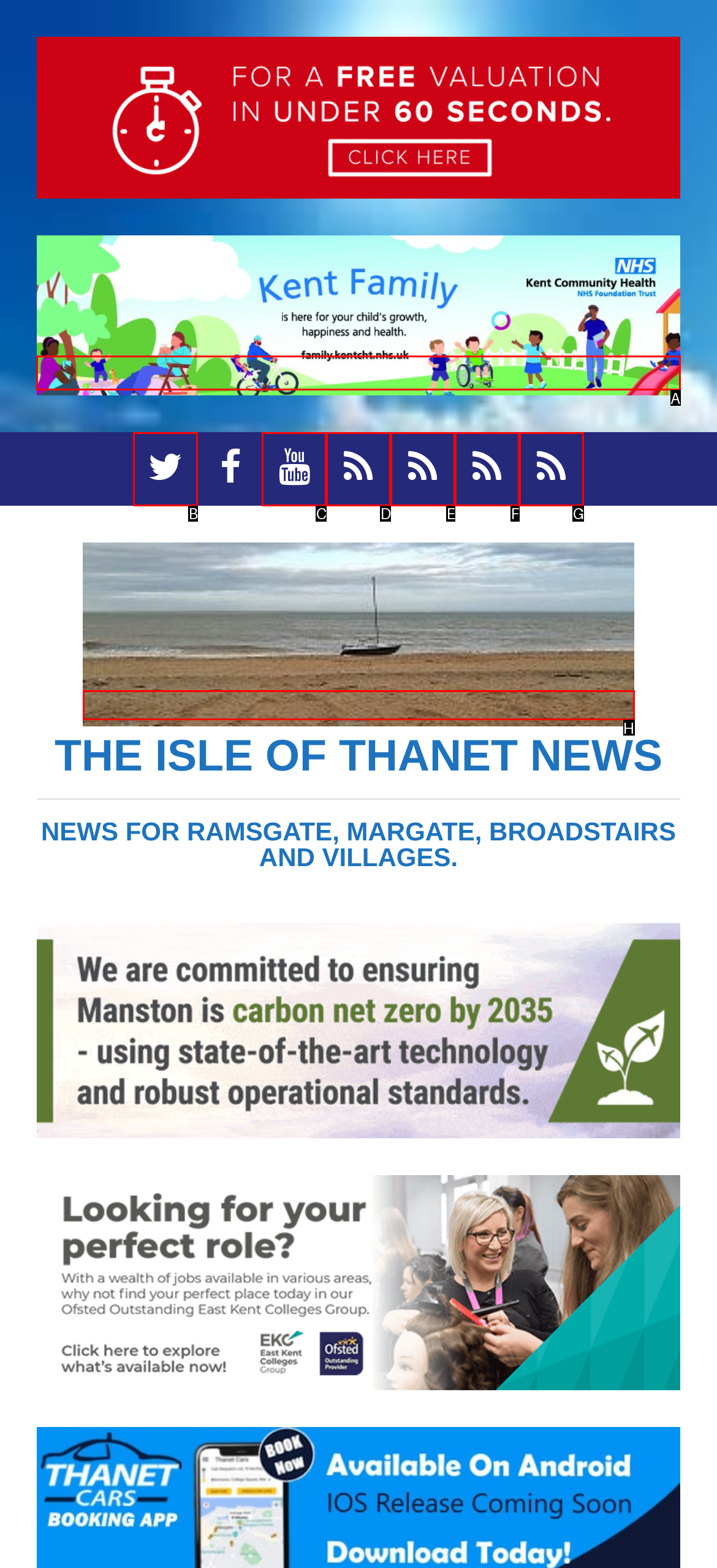Which UI element's letter should be clicked to achieve the task: Visit the Sunken Gardens webpage
Provide the letter of the correct choice directly.

A